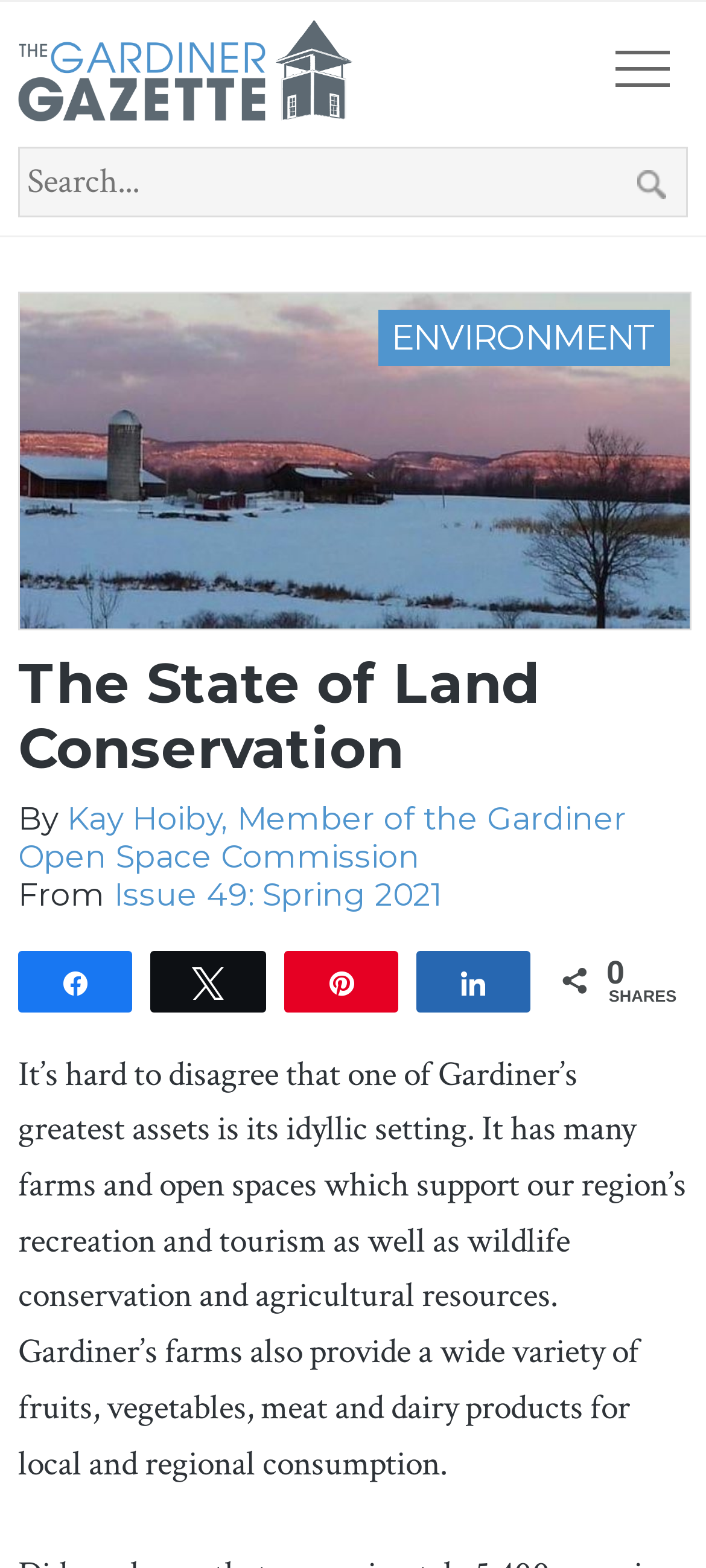Identify the bounding box coordinates for the element you need to click to achieve the following task: "View Senior Coastal Engineer job details". The coordinates must be four float values ranging from 0 to 1, formatted as [left, top, right, bottom].

None